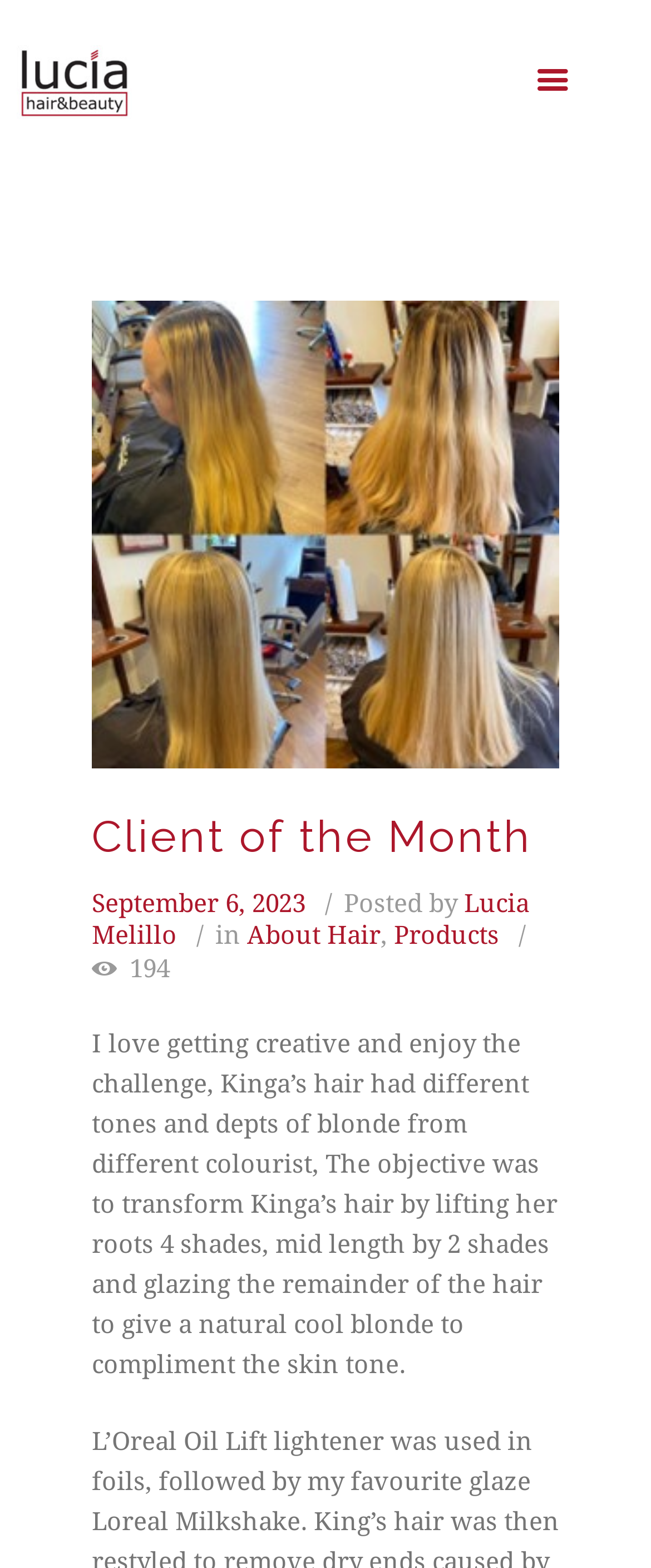Articulate a complete and detailed caption of the webpage elements.

The webpage is about a client of the month, Lucia Hair and Beauty of Luton. At the top left, there is a small link. Below it, there is a prominent link with an icon, "Client of the Month", accompanied by an image with the same title. This is followed by a heading with the same title, "Client of the Month". 

To the right of the heading, there is a link showing the date "September 6, 2023". Below the date, there is a static text "Posted by" followed by a link to the author's name, "Lucia Melillo". Next to the author's name, there is a static text "in" and then a link to the category "About Hair" and another link to "Products" separated by a comma. 

Below these links, there is a generic element showing the number of views, "Views - 194". The main content of the webpage is a paragraph of text describing the hair transformation process, which is located below the links and views section. The text explains the challenge of transforming Kinga's hair by lifting her roots and glazing the remainder of the hair to give a natural cool blonde tone. 

At the bottom right, there is a small link with an icon.